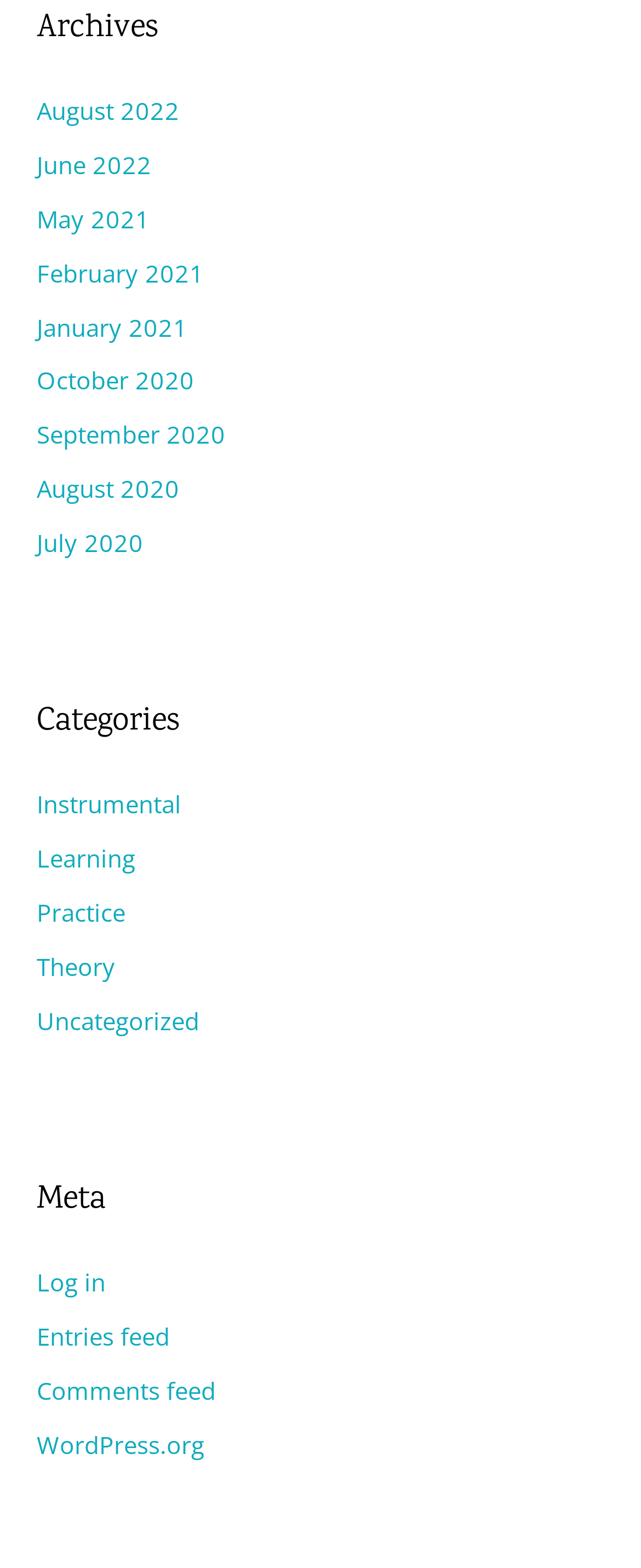Identify the bounding box coordinates of the region that needs to be clicked to carry out this instruction: "Visit WordPress.org". Provide these coordinates as four float numbers ranging from 0 to 1, i.e., [left, top, right, bottom].

[0.058, 0.91, 0.319, 0.931]